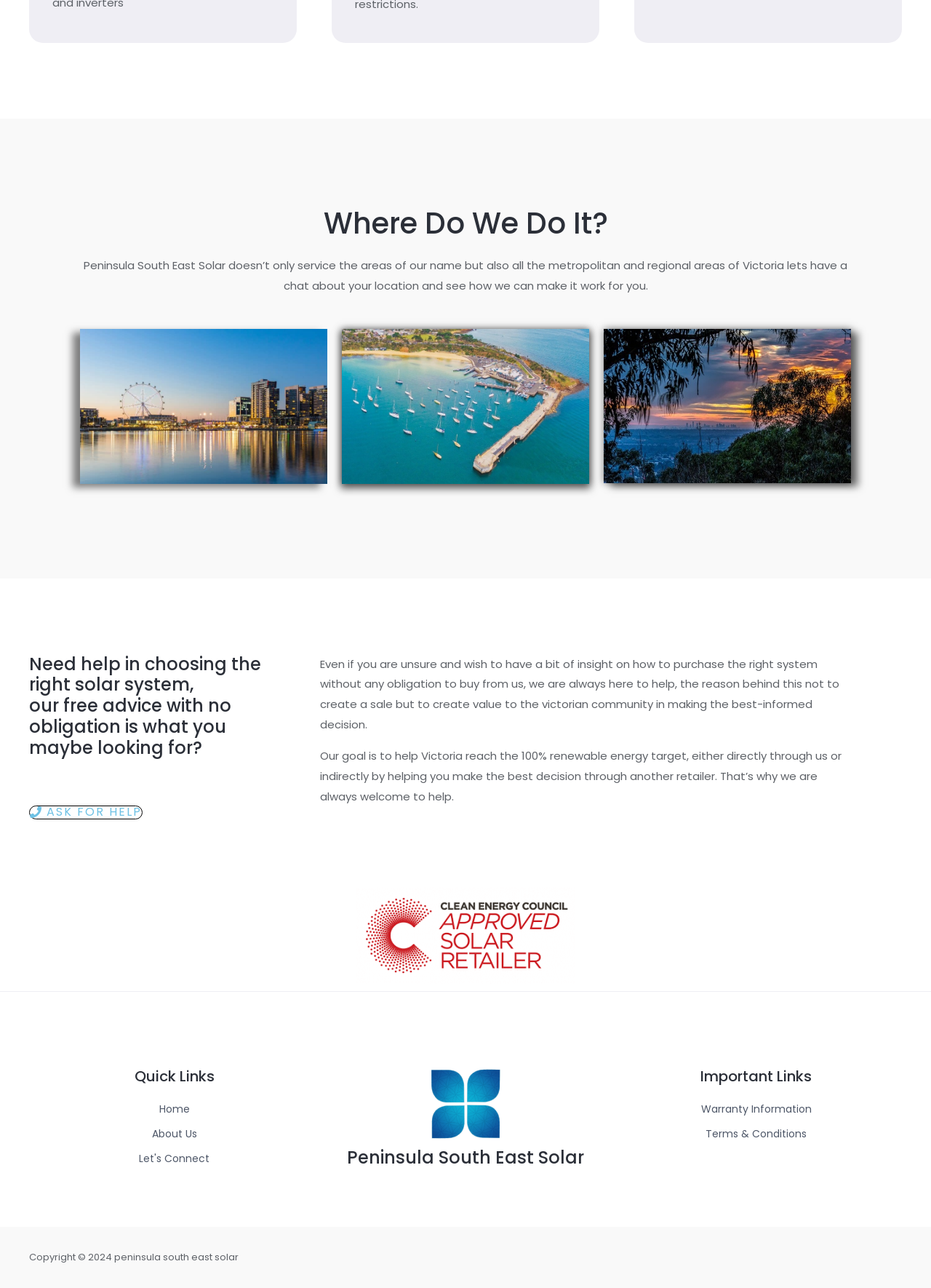What is the purpose of the 'ASK FOR HELP' button? Based on the screenshot, please respond with a single word or phrase.

To get free advice with no obligation